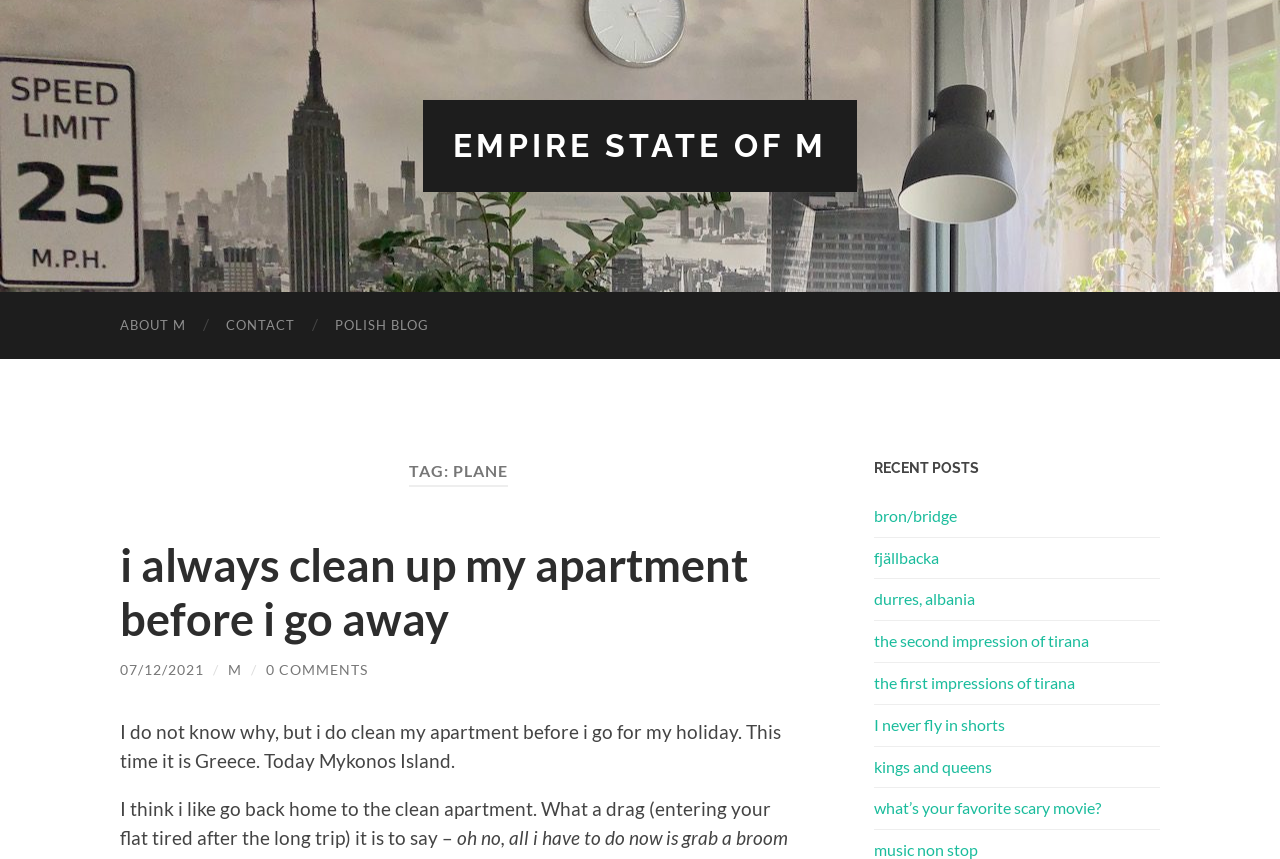Identify the bounding box coordinates of the clickable section necessary to follow the following instruction: "visit polish blog". The coordinates should be presented as four float numbers from 0 to 1, i.e., [left, top, right, bottom].

[0.246, 0.339, 0.351, 0.417]